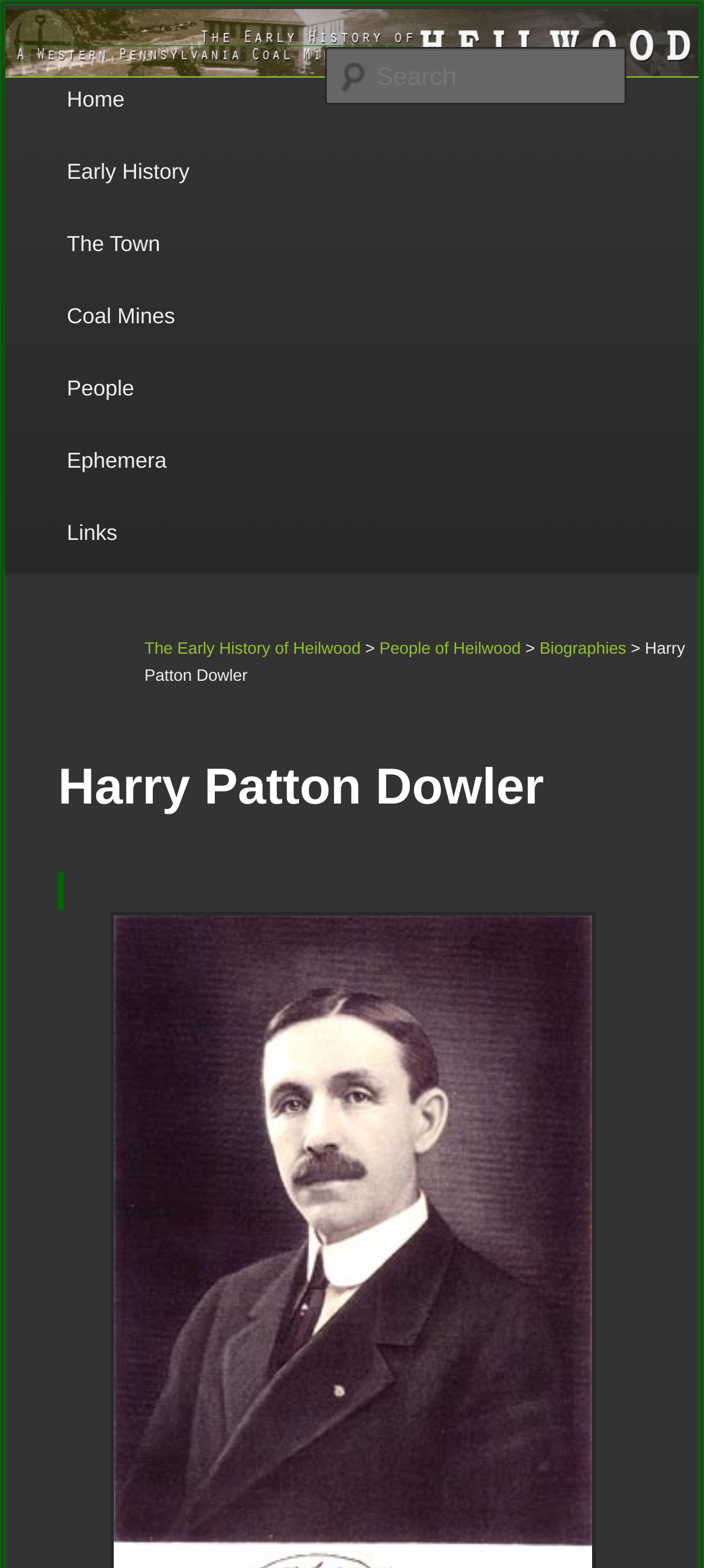Answer the question using only one word or a concise phrase: What is the name of the person described on this webpage?

Harry Patton Dowler